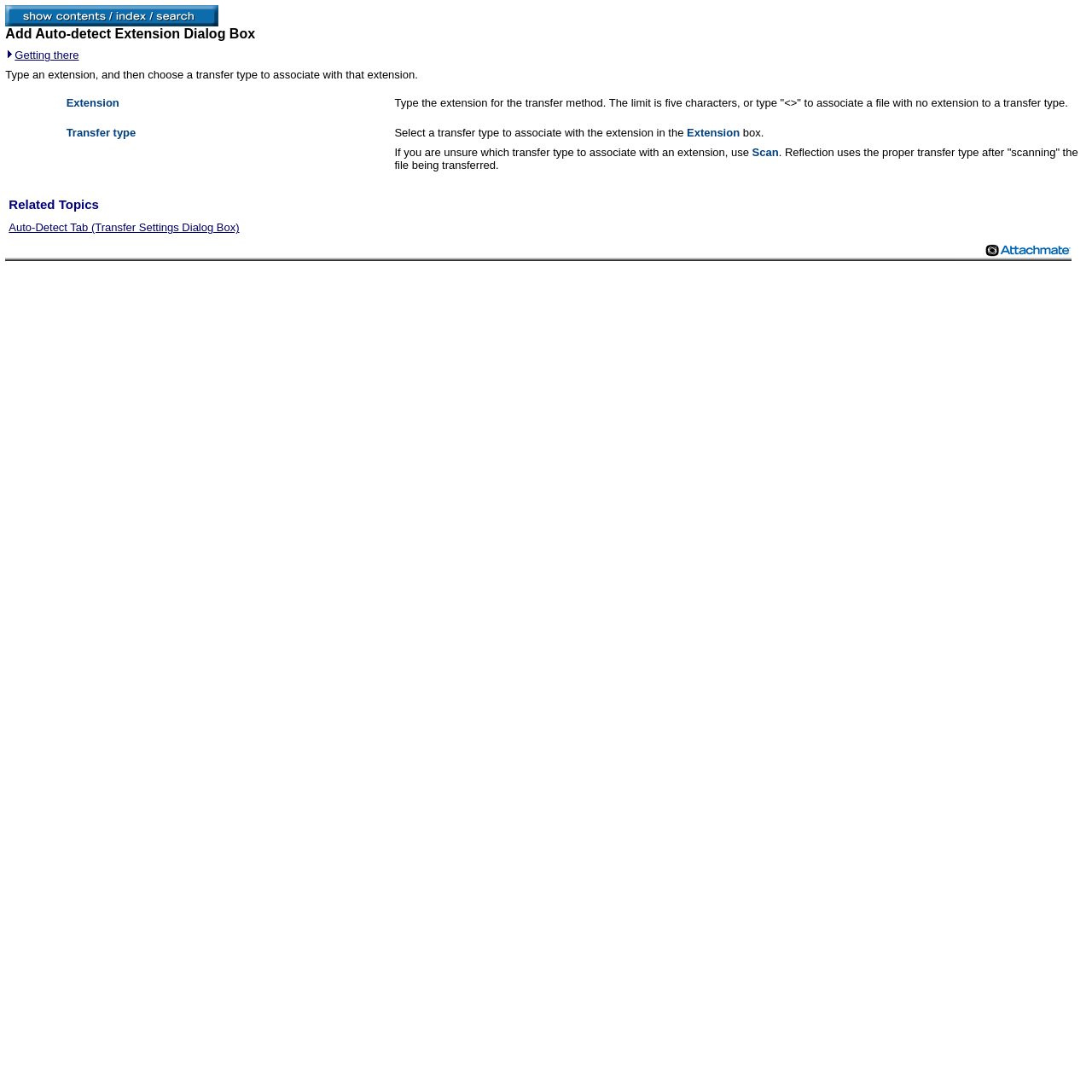What is the function of the 'Scan' option?
Please provide a full and detailed response to the question.

The text in the dialog box mentions that if the user is unsure which transfer type to associate with an extension, they can use 'Scan', which will allow Reflection to determine the proper transfer type after 'scanning' the file being transferred.